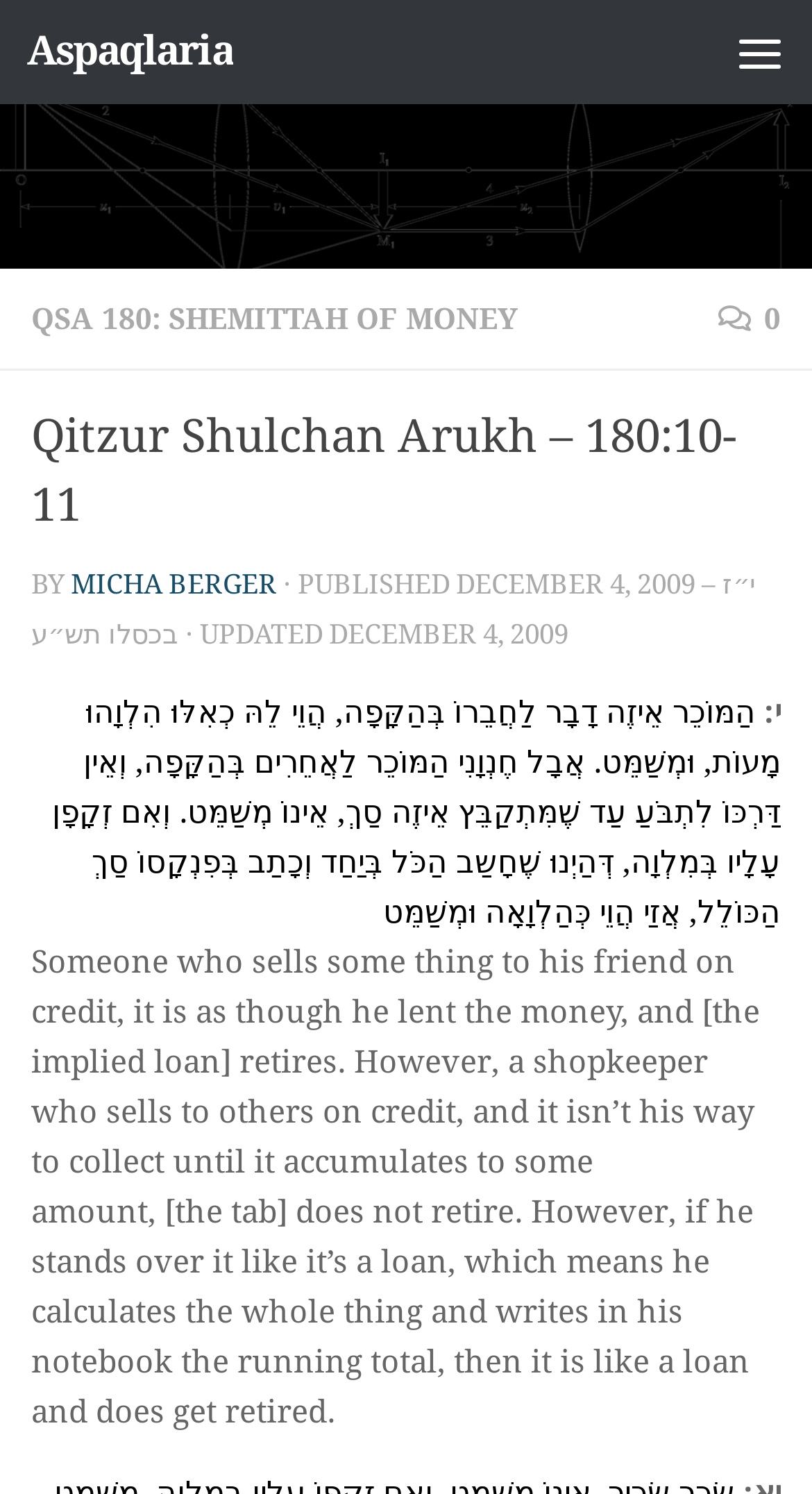Locate the heading on the webpage and return its text.

Qitzur Shulchan Arukh – 180:10-11